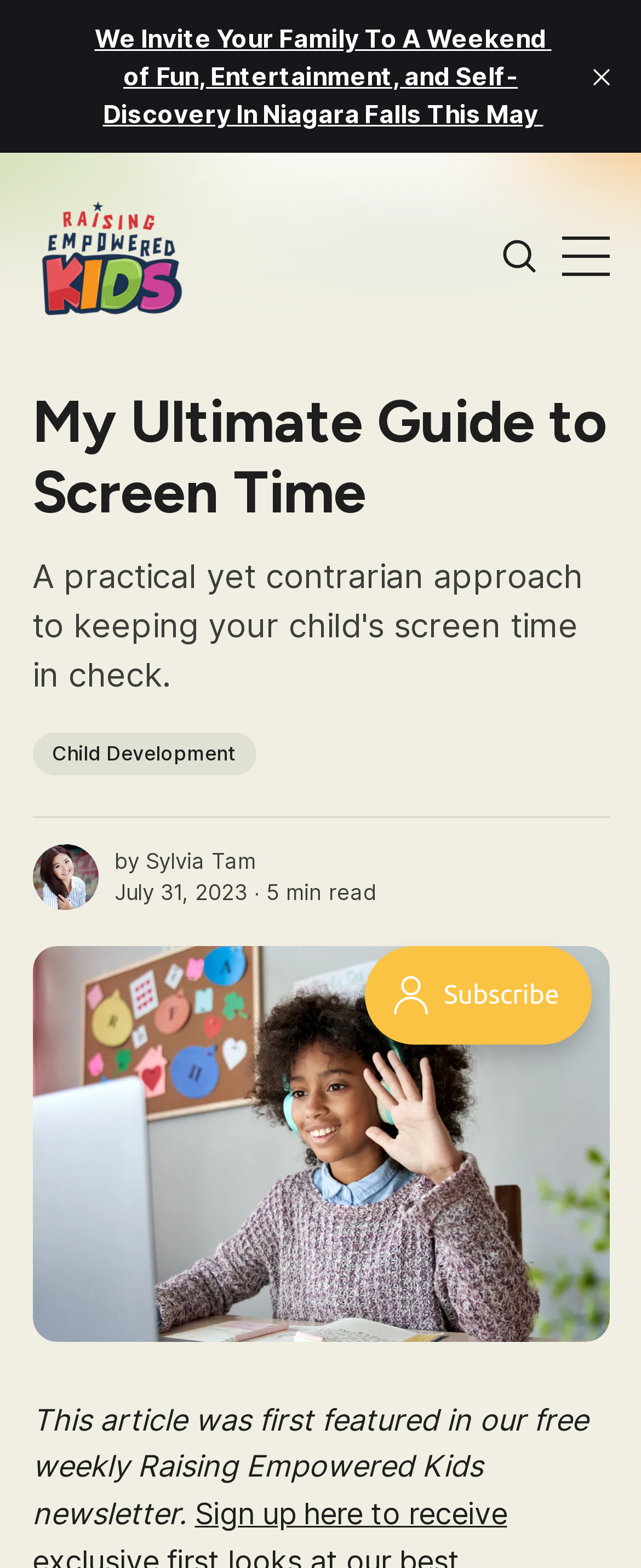Please give a succinct answer using a single word or phrase:
What is the newsletter mentioned in the article?

Raising Empowered Kids